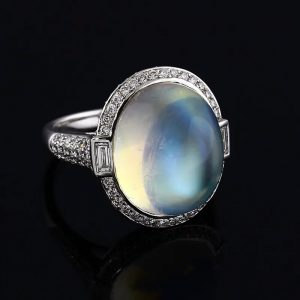Provide a thorough description of the image.

This stunning Moonstone Ring is crafted in 18k white gold, showcasing a captivating 15.11-carat moonstone at its center. The moonstone is elegantly framed by a halo of sparkling round brilliant diamonds, enhancing its ethereal glow. Flanking the moonstone are two exquisite baguette diamonds, adding a touch of sophistication and further complementing the overall design. The pavé diamond shank elegantly leads the eye down, making this ring not just a piece of jewelry, but a statement of refined style and luxury. Perfect for those who appreciate the unique beauty of high-quality gemstones, this ring embodies both artistry and elegance.